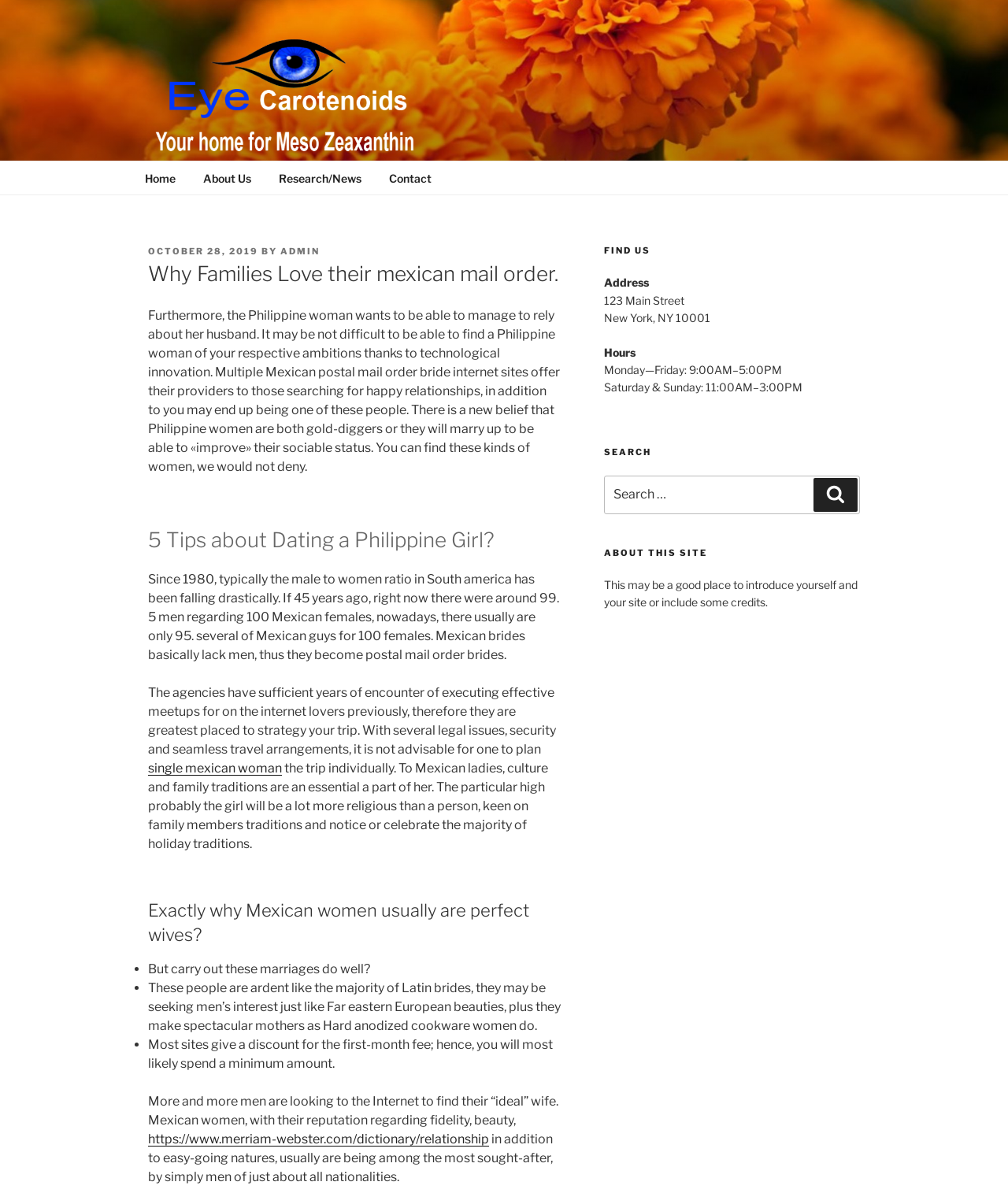Please find the bounding box coordinates of the element that needs to be clicked to perform the following instruction: "Learn more about 'single mexican woman'". The bounding box coordinates should be four float numbers between 0 and 1, represented as [left, top, right, bottom].

[0.147, 0.632, 0.28, 0.644]